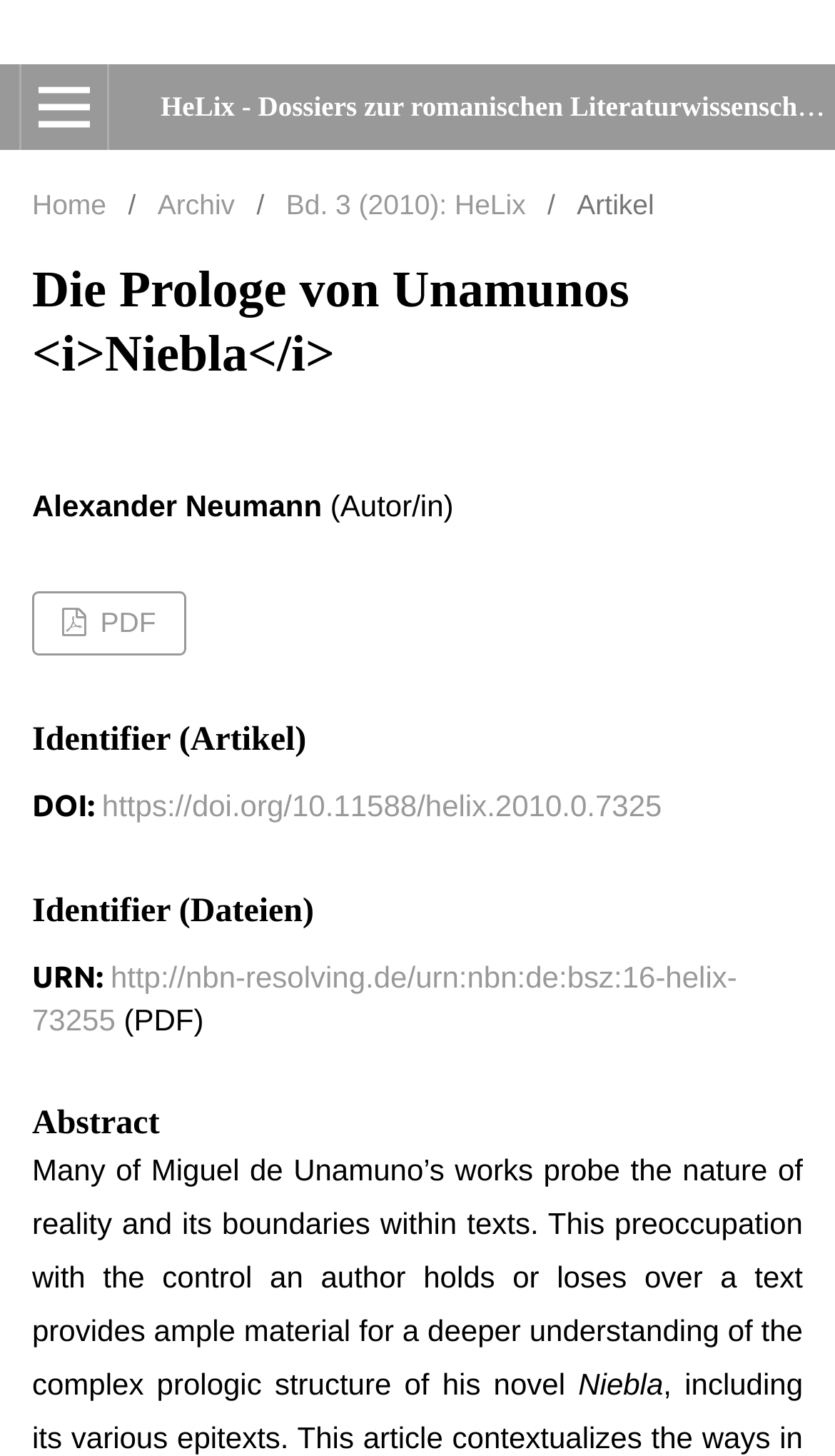What is the name of the author?
Based on the screenshot, answer the question with a single word or phrase.

Alexander Neumann